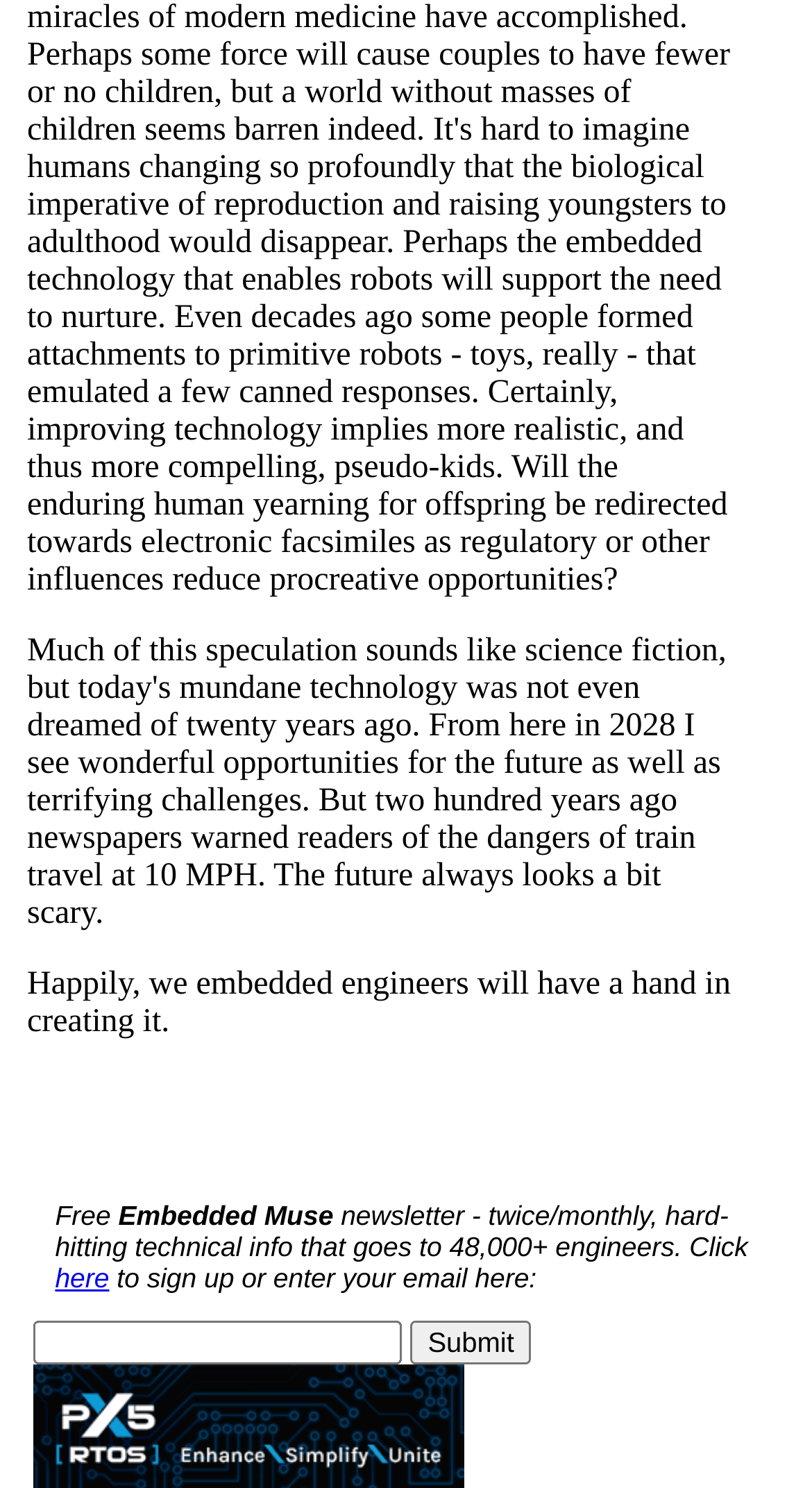What is the function of the button?
Using the screenshot, give a one-word or short phrase answer.

Submit